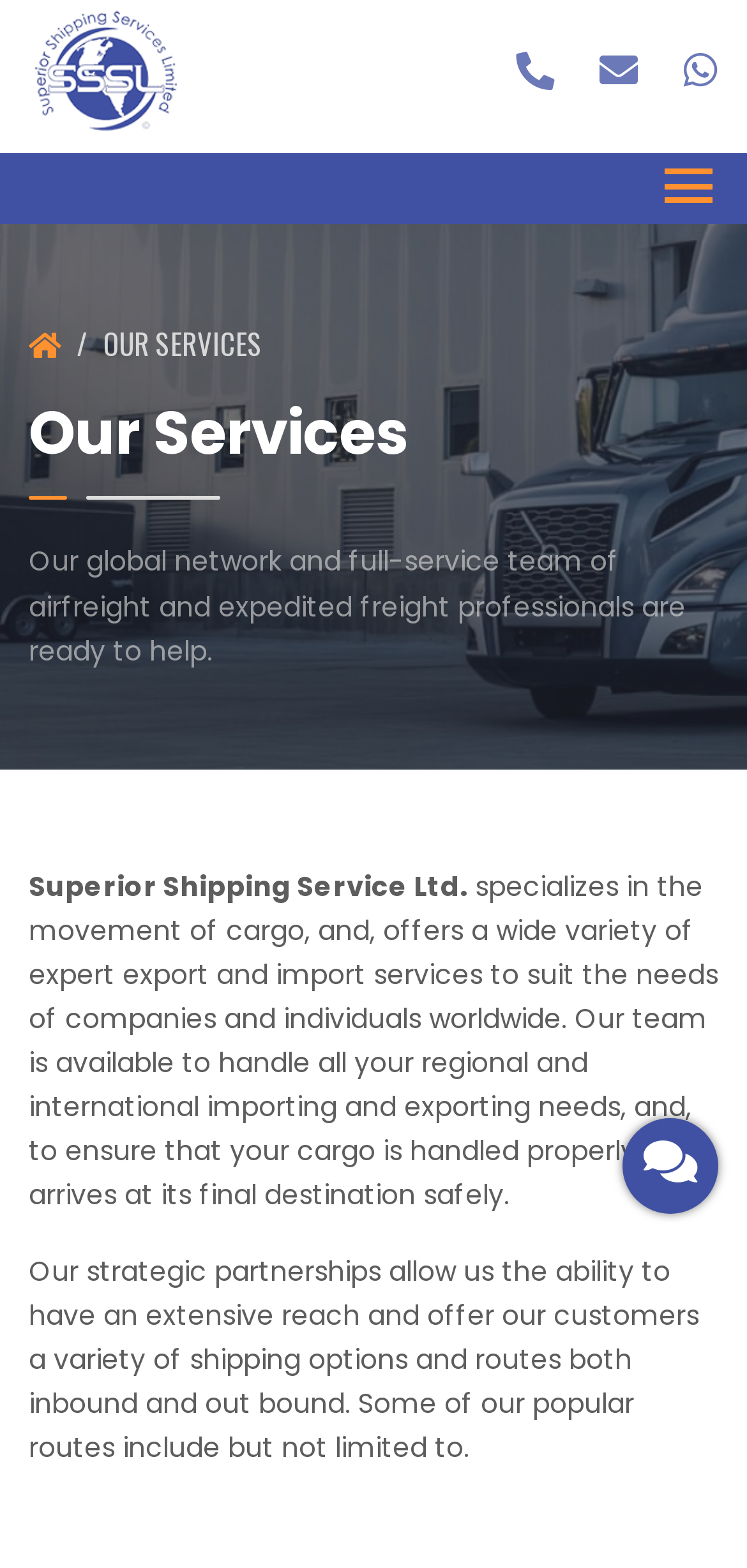Can you give a detailed response to the following question using the information from the image? What is the benefit of the company's strategic partnerships?

The company's strategic partnerships allow it to have an extensive reach and offer its customers a variety of shipping options and routes, as mentioned in the paragraph that starts with 'Our strategic partnerships allow us the ability...'.